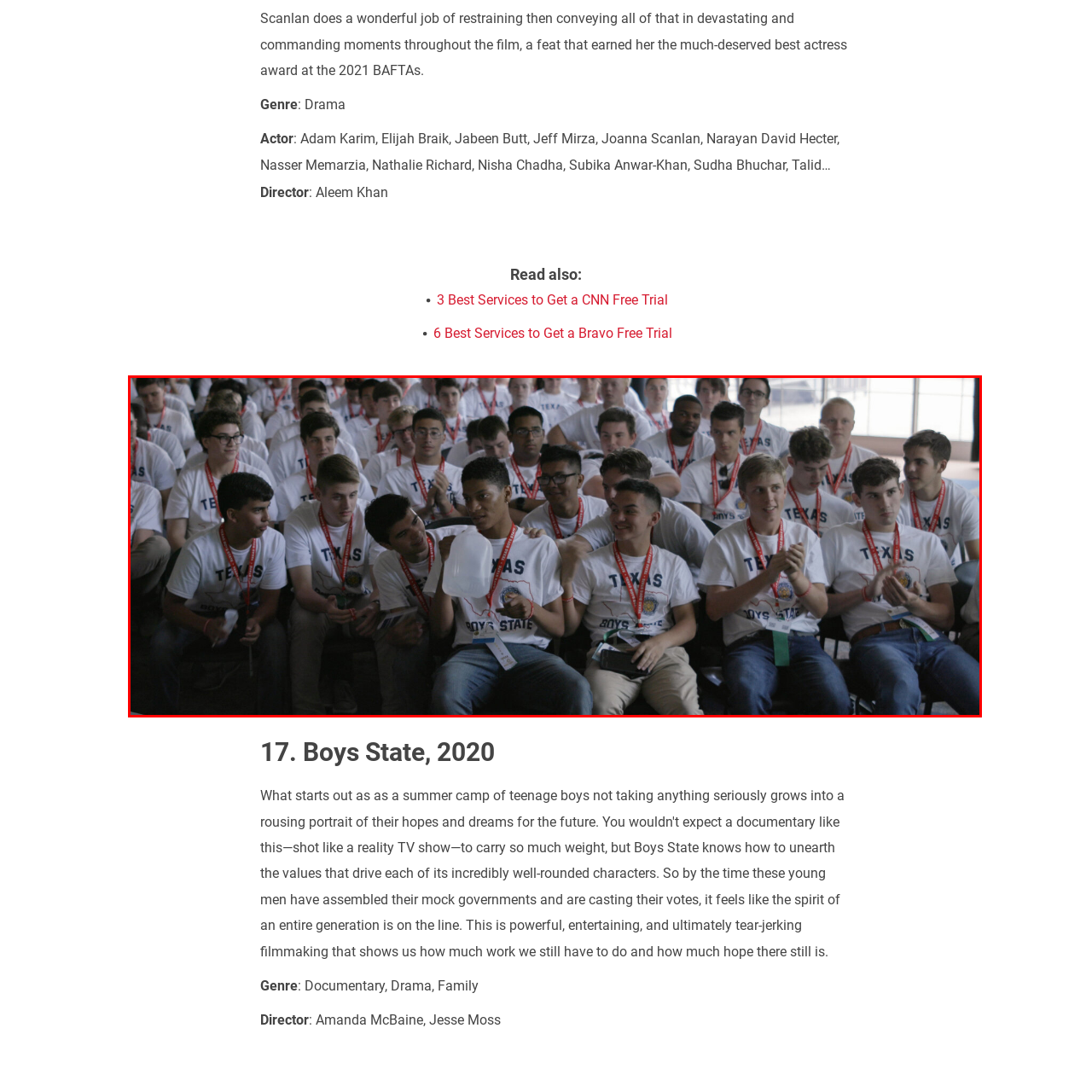Focus on the part of the image that is marked with a yellow outline and respond in detail to the following inquiry based on what you observe: 
What is the purpose of the lanyards?

The participants are wearing lanyards, which likely contain identification badges, suggesting that they are used to identify the attendees and possibly provide access to the event or program.